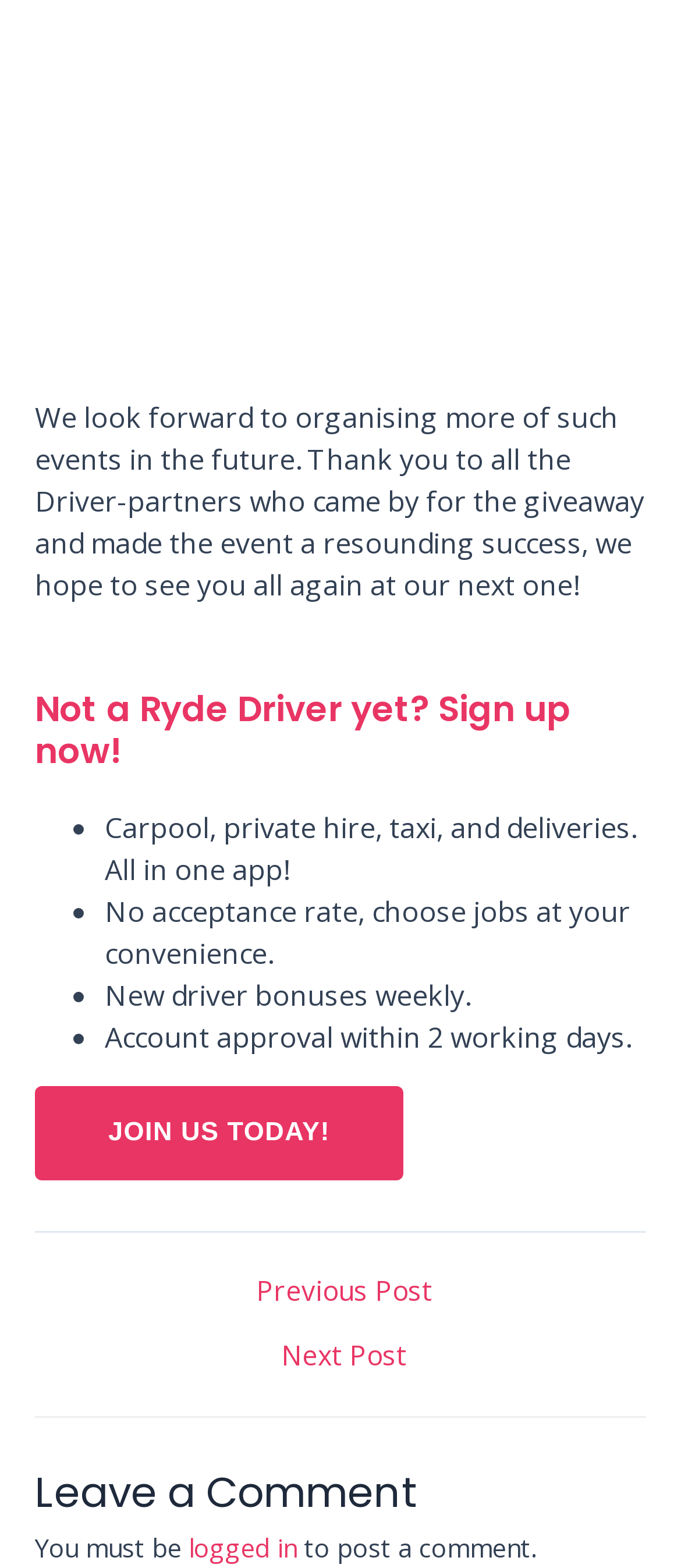Find the bounding box coordinates corresponding to the UI element with the description: "Next Post →". The coordinates should be formatted as [left, top, right, bottom], with values as floats between 0 and 1.

[0.056, 0.857, 0.954, 0.874]